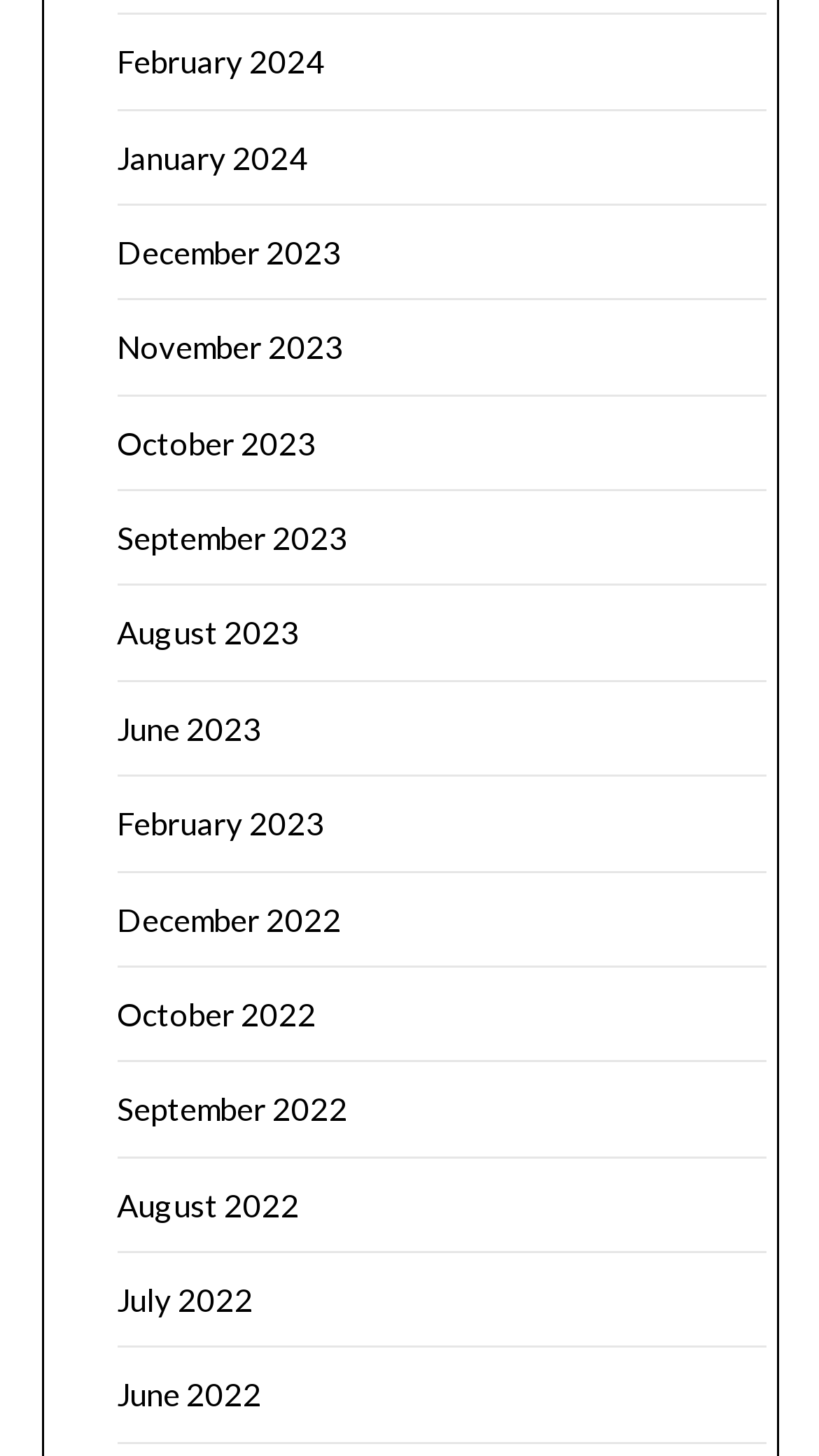Determine the bounding box coordinates for the area you should click to complete the following instruction: "Go to January 2024".

[0.142, 0.094, 0.376, 0.12]